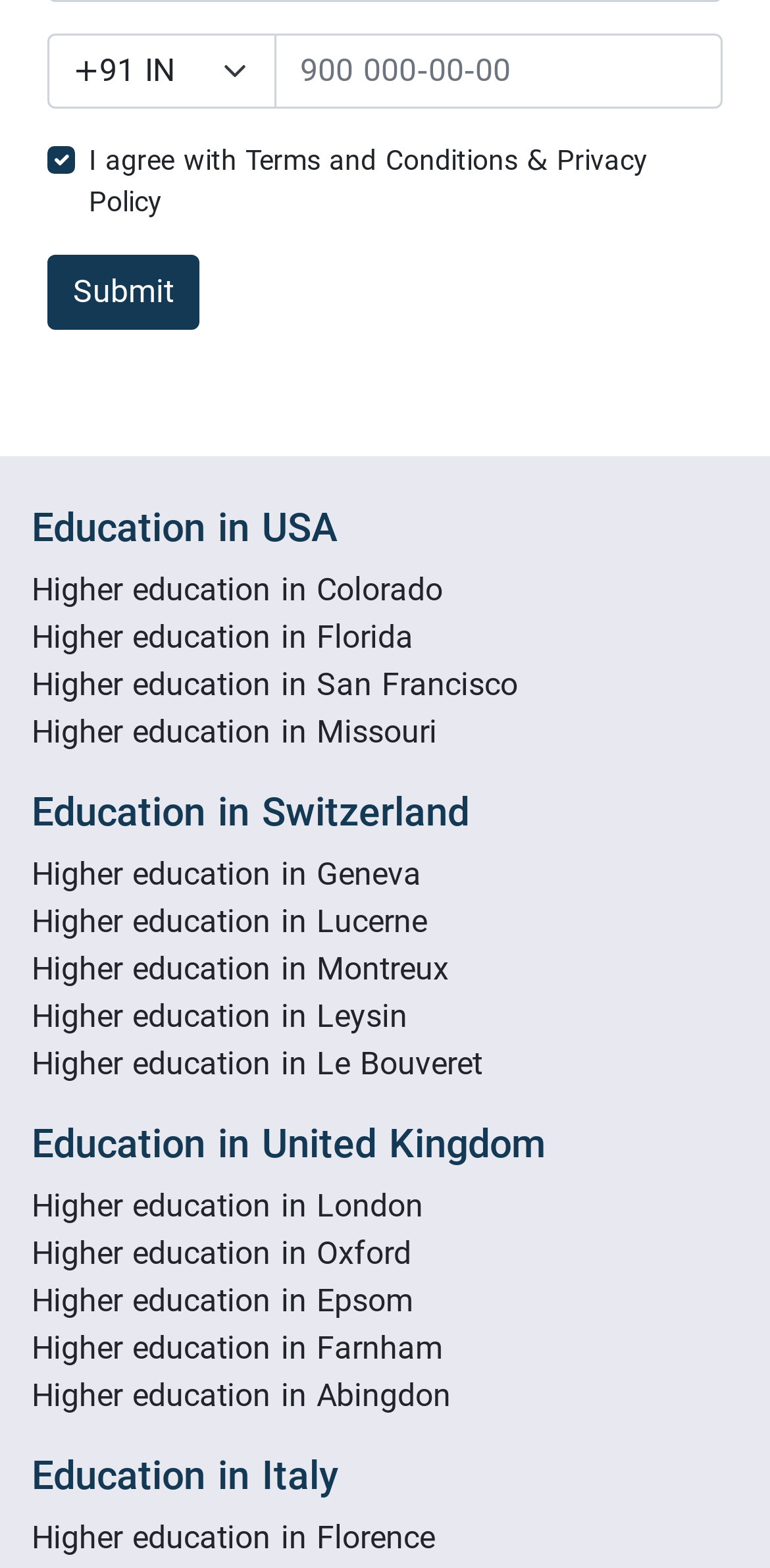Predict the bounding box coordinates of the UI element that matches this description: "Higher education in Missouri". The coordinates should be in the format [left, top, right, bottom] with each value between 0 and 1.

[0.041, 0.454, 0.567, 0.478]